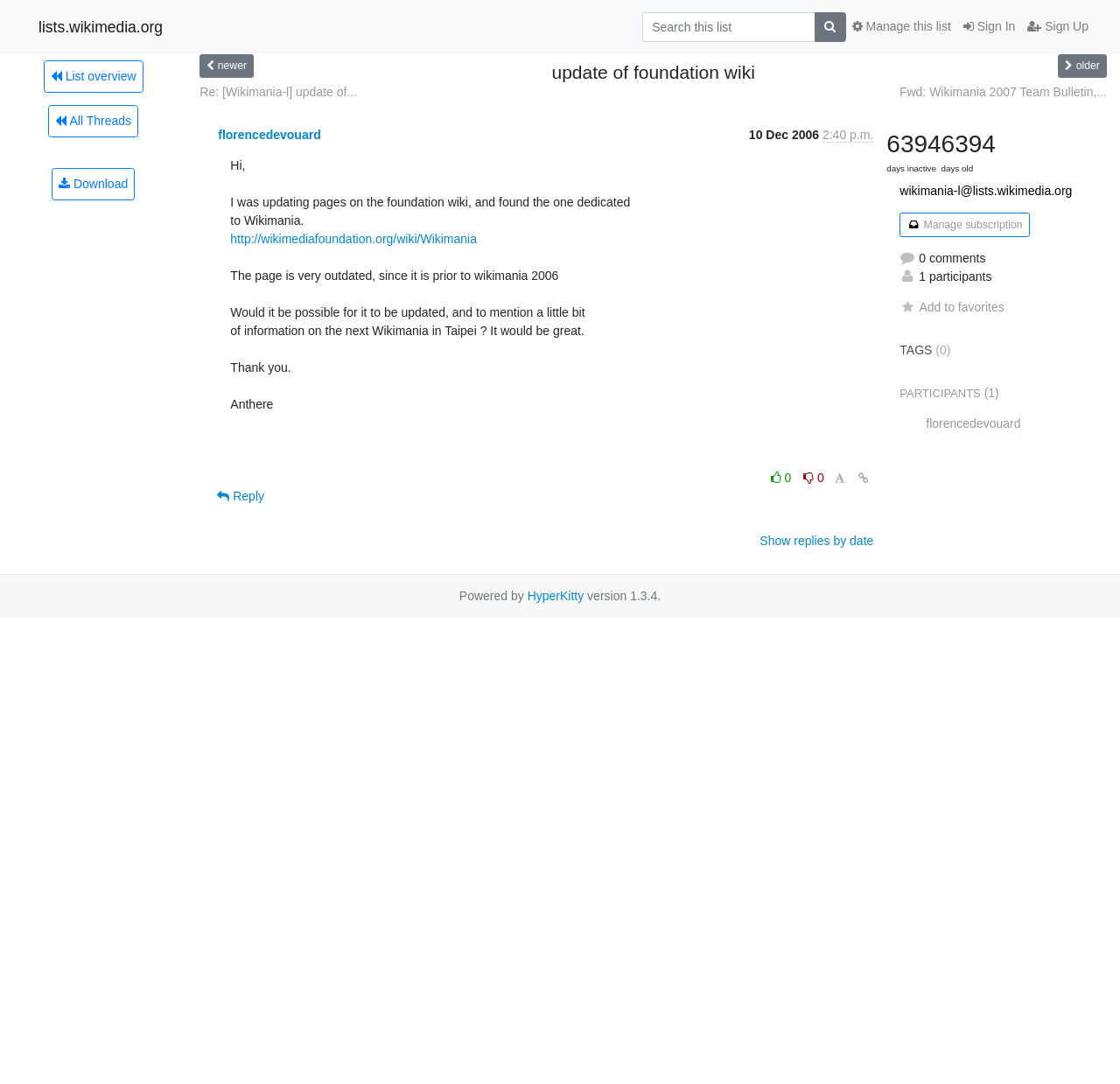Locate the bounding box coordinates of the area where you should click to accomplish the instruction: "Search this list".

[0.573, 0.011, 0.728, 0.038]